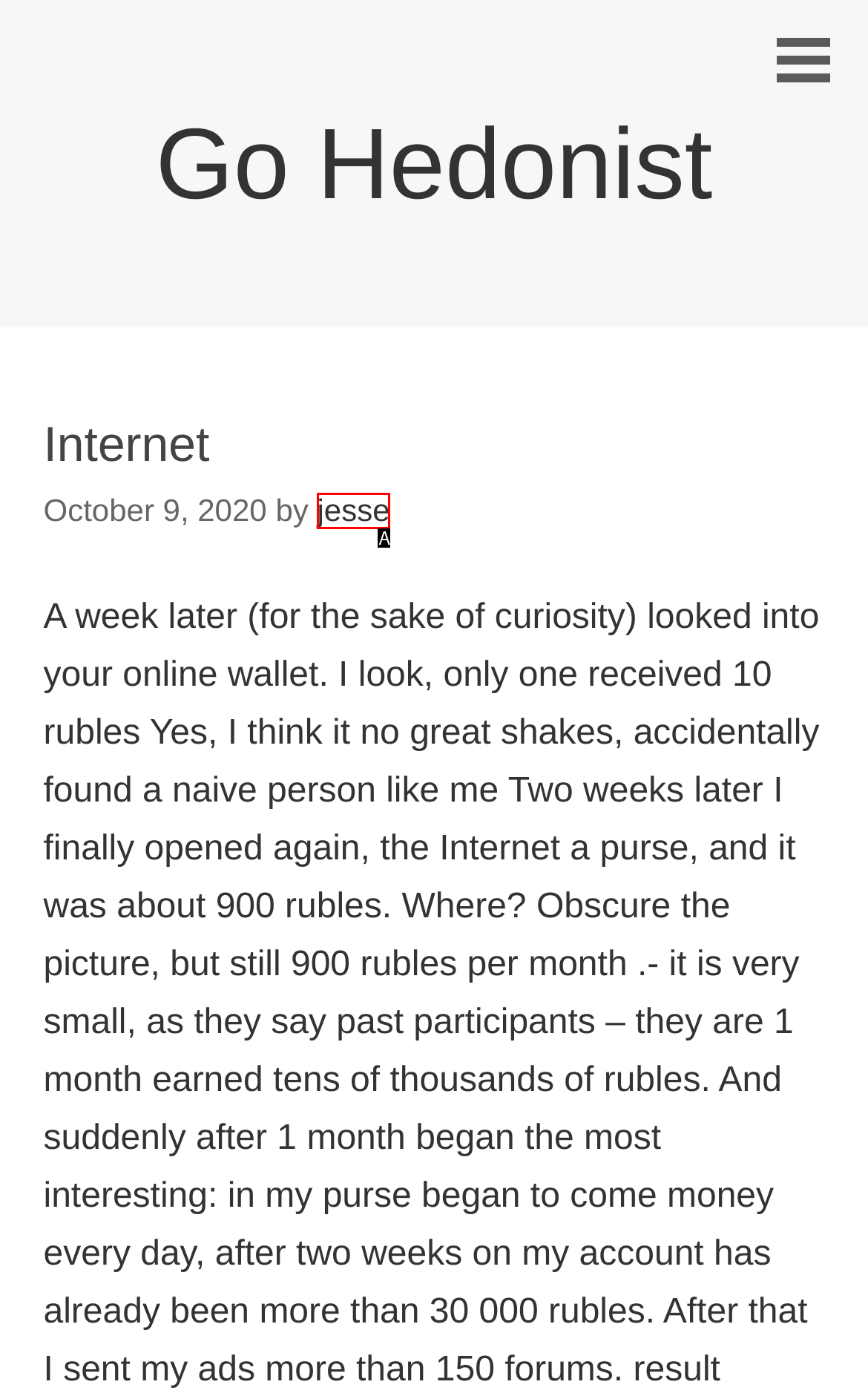Match the description: Buy Views Review to one of the options shown. Reply with the letter of the best match.

None